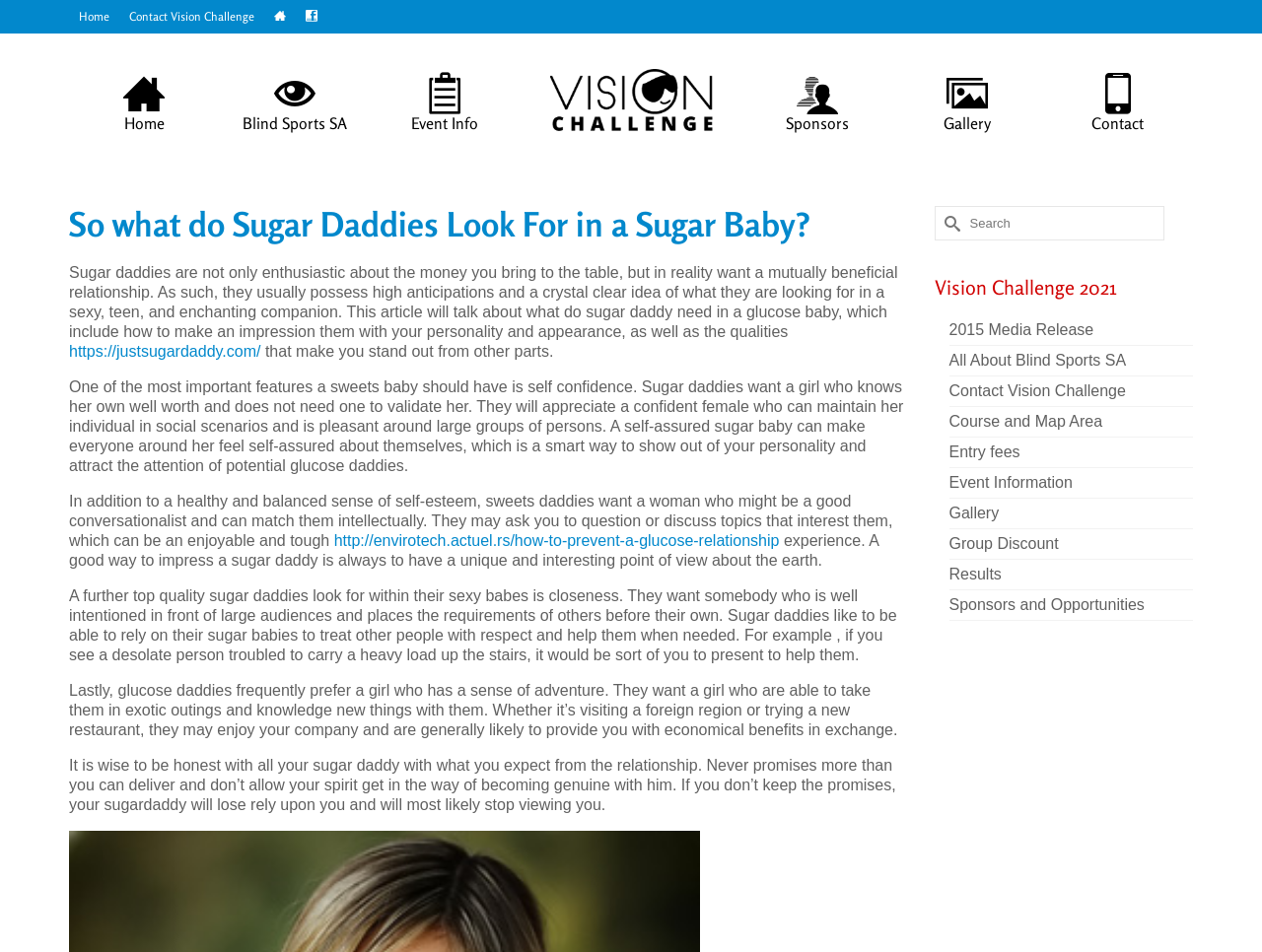Can you specify the bounding box coordinates for the region that should be clicked to fulfill this instruction: "Click the 'Contact Vision Challenge' link".

[0.095, 0.0, 0.209, 0.035]